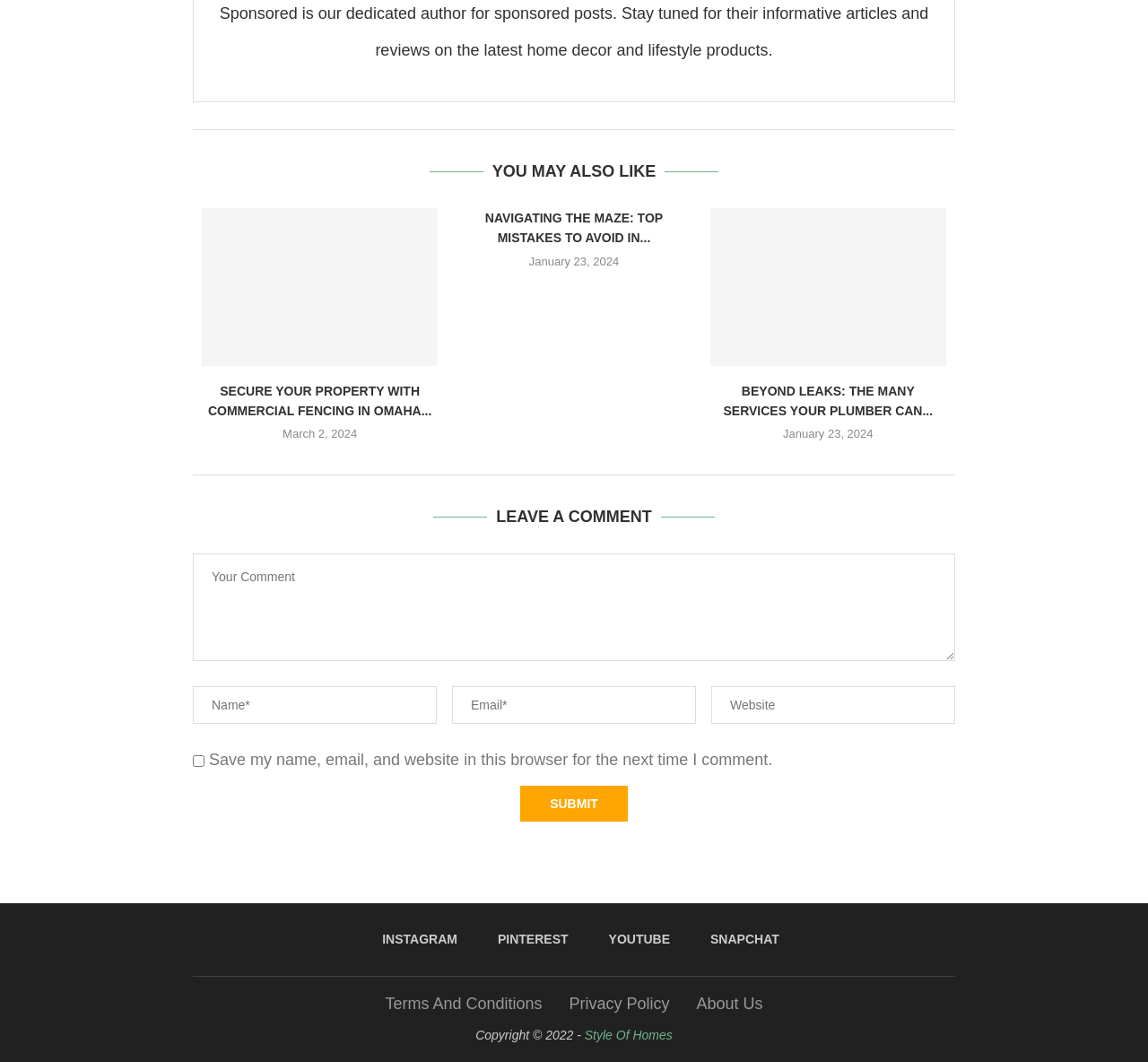How many links are there under 'YOU MAY ALSO LIKE'?
Please give a detailed and thorough answer to the question, covering all relevant points.

Under the heading 'YOU MAY ALSO LIKE', there are three links: 'Secure Your Property with Commercial Fencing in Omaha by K&K Fence', 'NAVIGATING THE MAZE: TOP MISTAKES TO AVOID IN...', and 'BEYOND LEAKS: THE MANY SERVICES YOUR PLUMBER CAN...'.